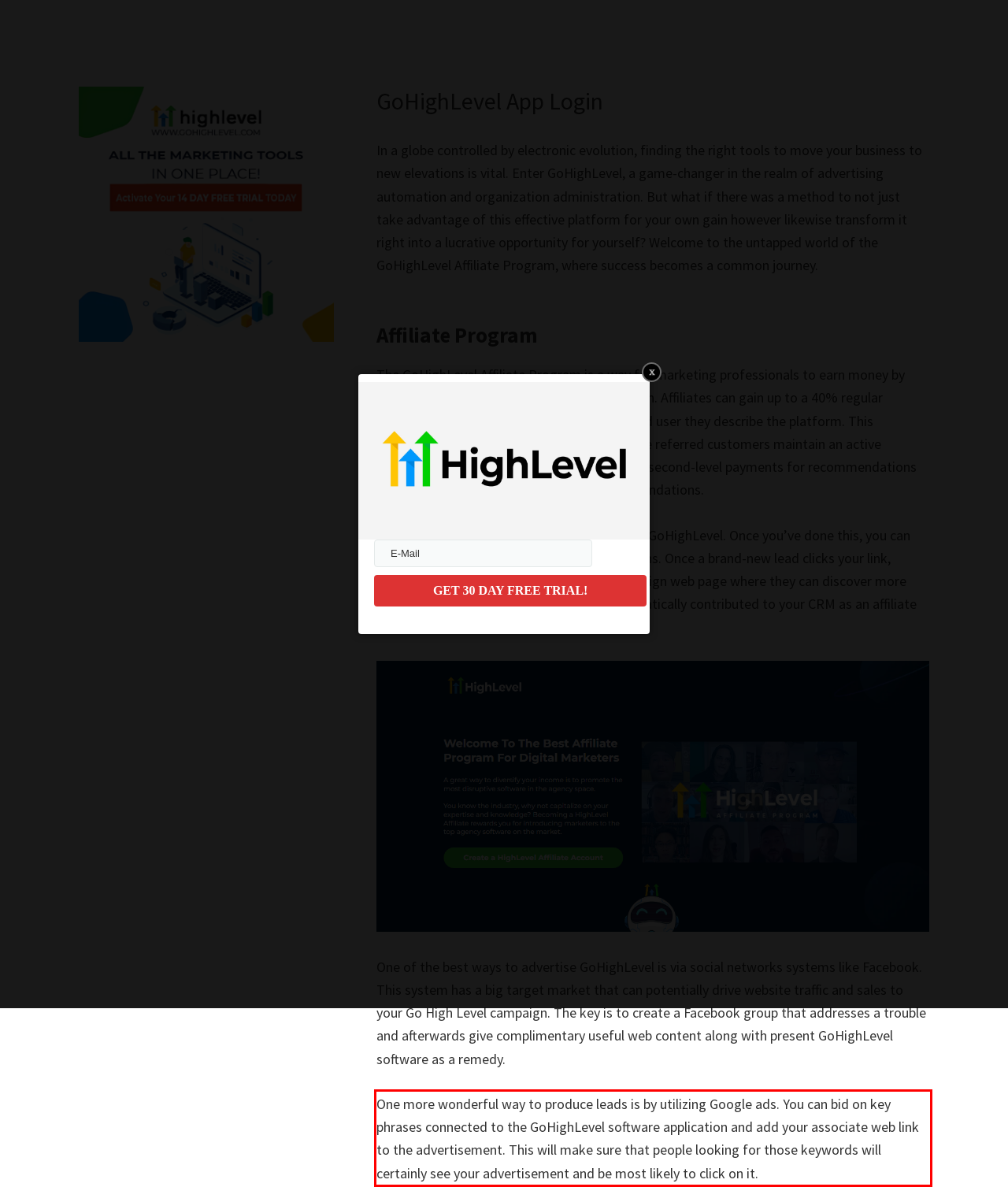Your task is to recognize and extract the text content from the UI element enclosed in the red bounding box on the webpage screenshot.

One more wonderful way to produce leads is by utilizing Google ads. You can bid on key phrases connected to the GoHighLevel software application and add your associate web link to the advertisement. This will make sure that people looking for those keywords will certainly see your advertisement and be most likely to click on it.